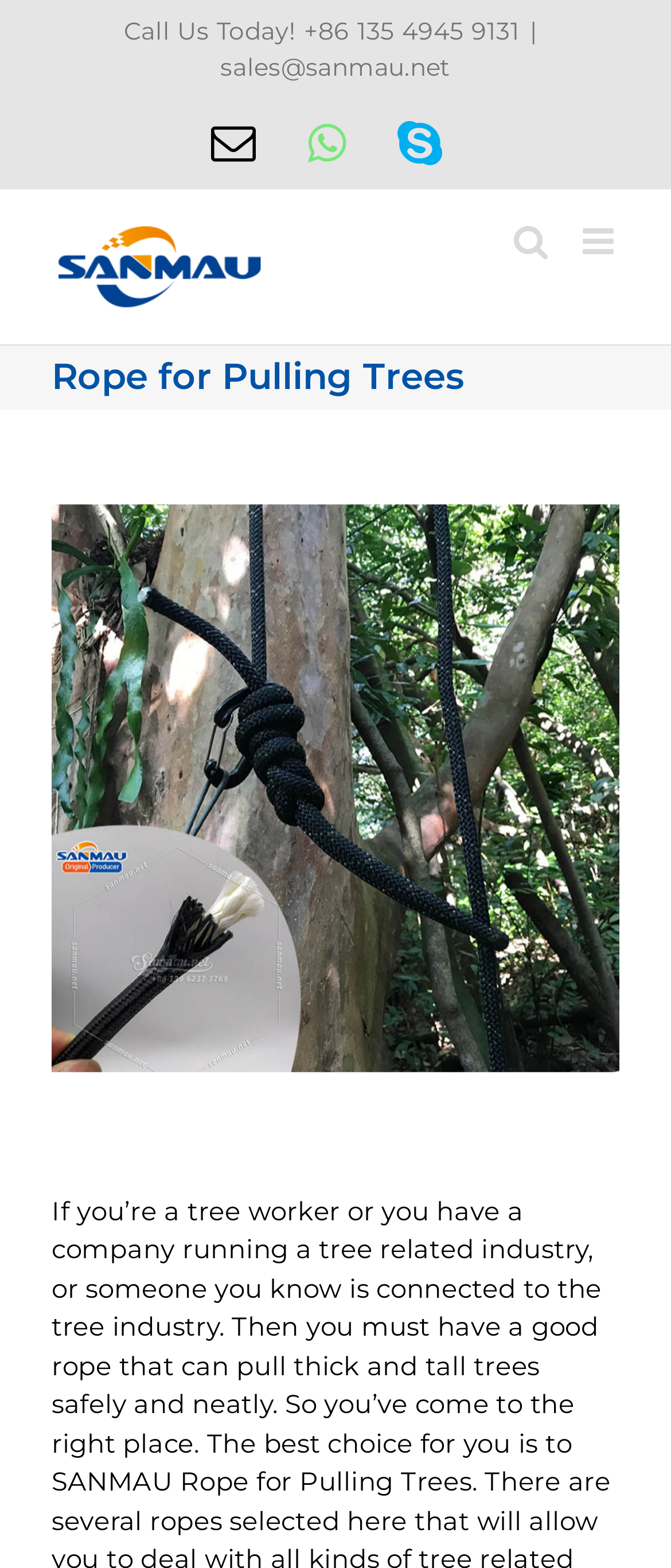Determine the coordinates of the bounding box that should be clicked to complete the instruction: "View larger image of the rope". The coordinates should be represented by four float numbers between 0 and 1: [left, top, right, bottom].

[0.077, 0.321, 0.923, 0.684]